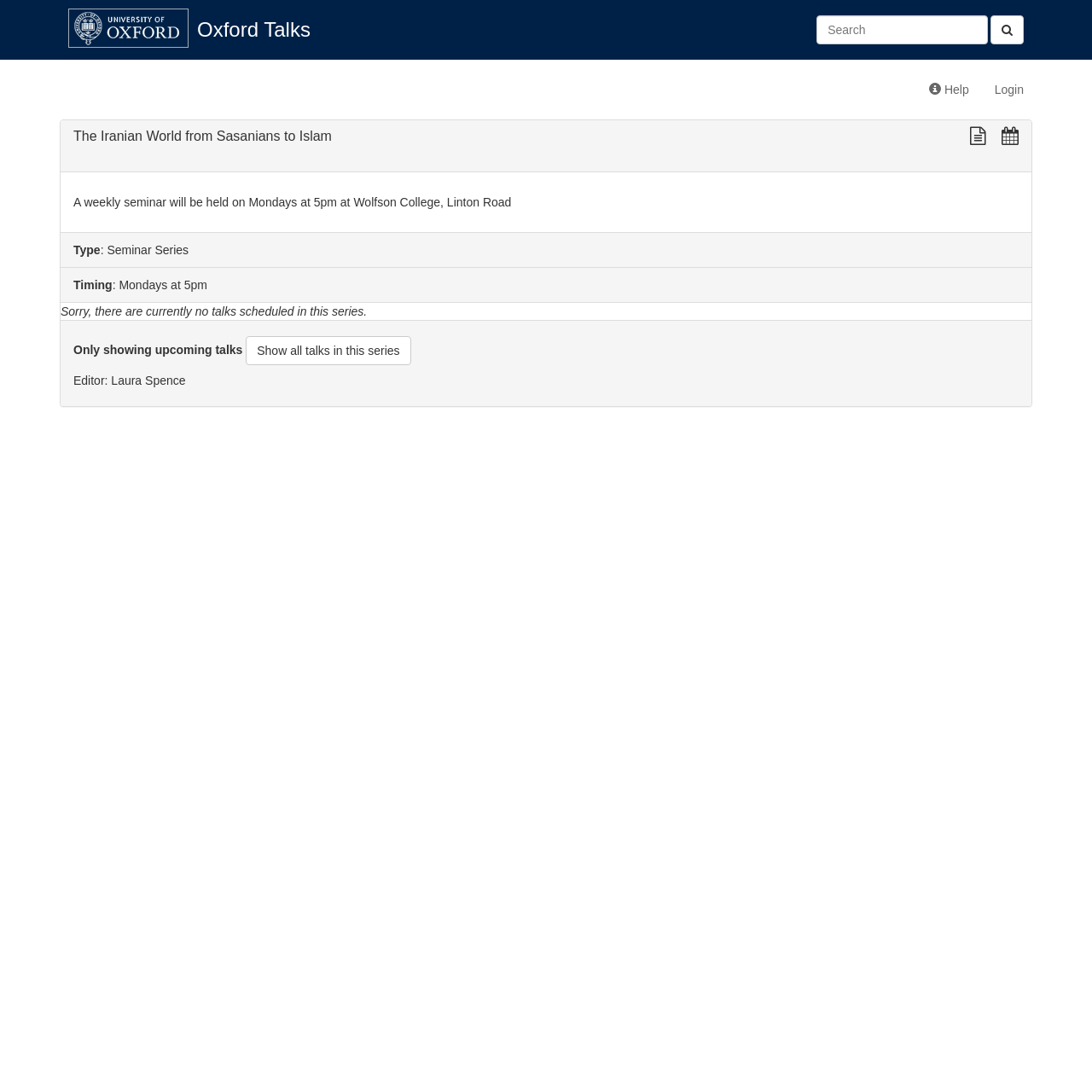Locate the bounding box coordinates of the element to click to perform the following action: 'Search for a topic'. The coordinates should be given as four float values between 0 and 1, in the form of [left, top, right, bottom].

[0.748, 0.014, 0.938, 0.041]